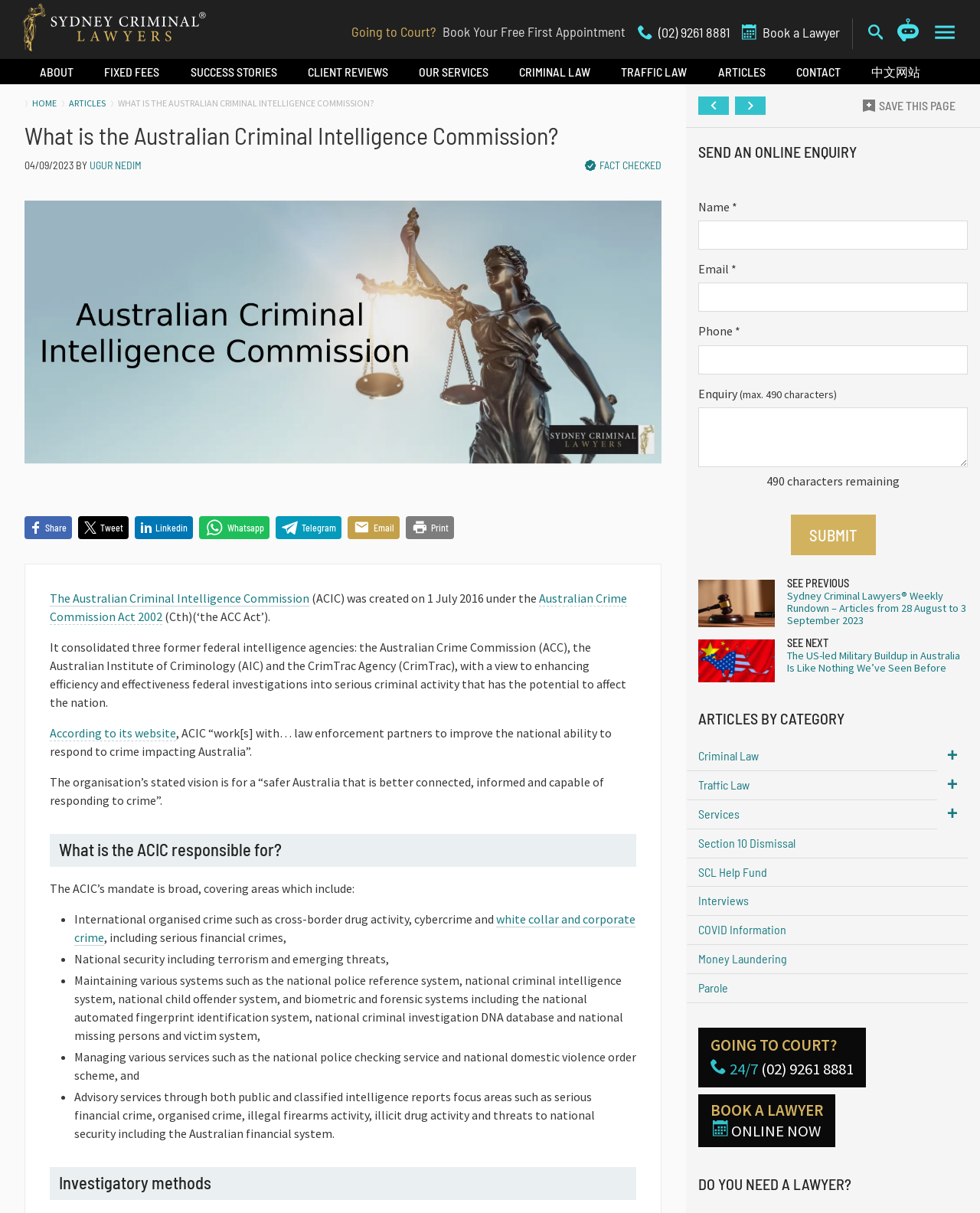What is one of the areas the Australian Criminal Intelligence Commission covers?
Look at the image and answer the question using a single word or phrase.

International organised crime